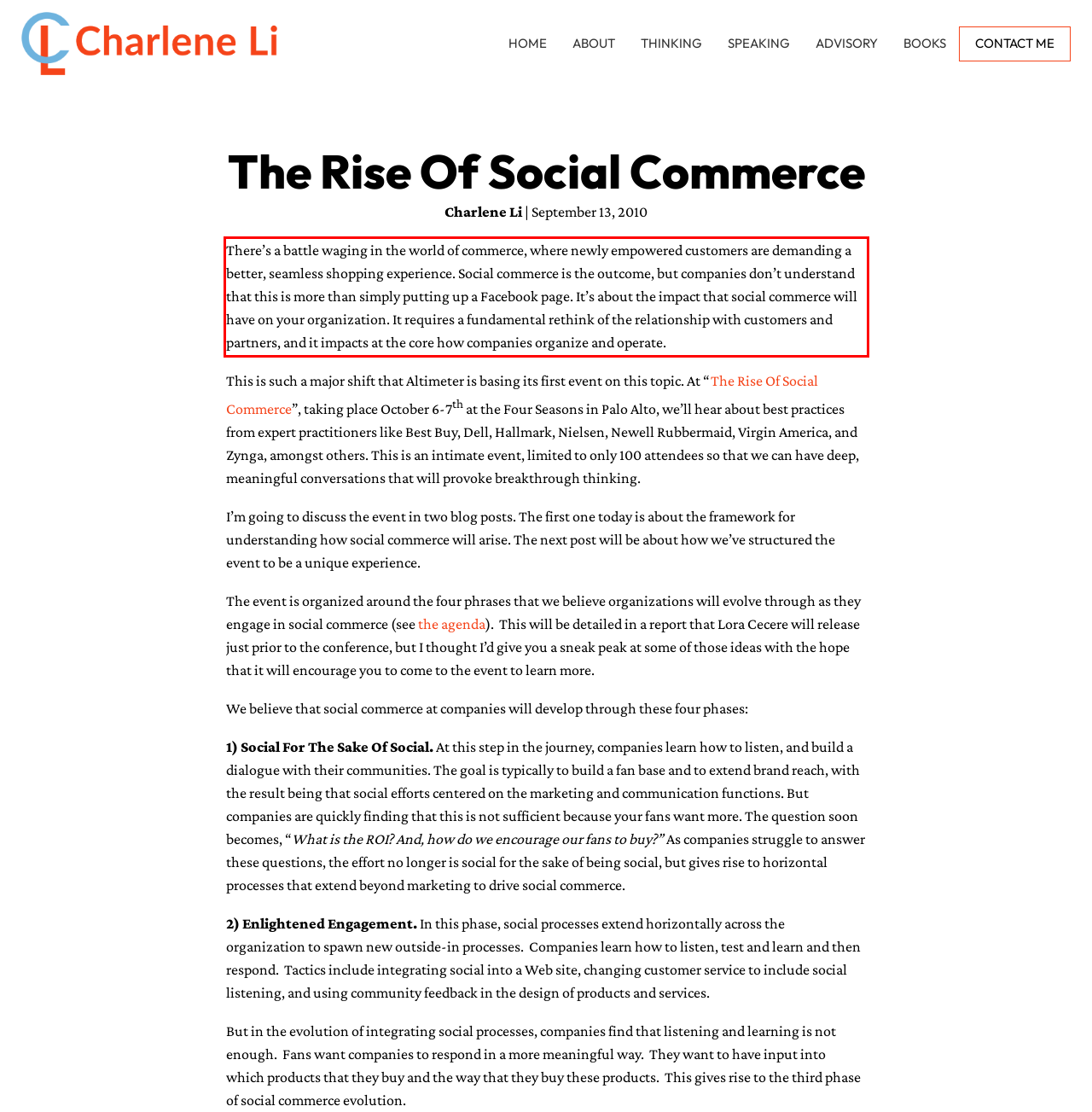Please extract the text content within the red bounding box on the webpage screenshot using OCR.

There’s a battle waging in the world of commerce, where newly empowered customers are demanding a better, seamless shopping experience. Social commerce is the outcome, but companies don’t understand that this is more than simply putting up a Facebook page. It’s about the impact that social commerce will have on your organization. It requires a fundamental rethink of the relationship with customers and partners, and it impacts at the core how companies organize and operate.